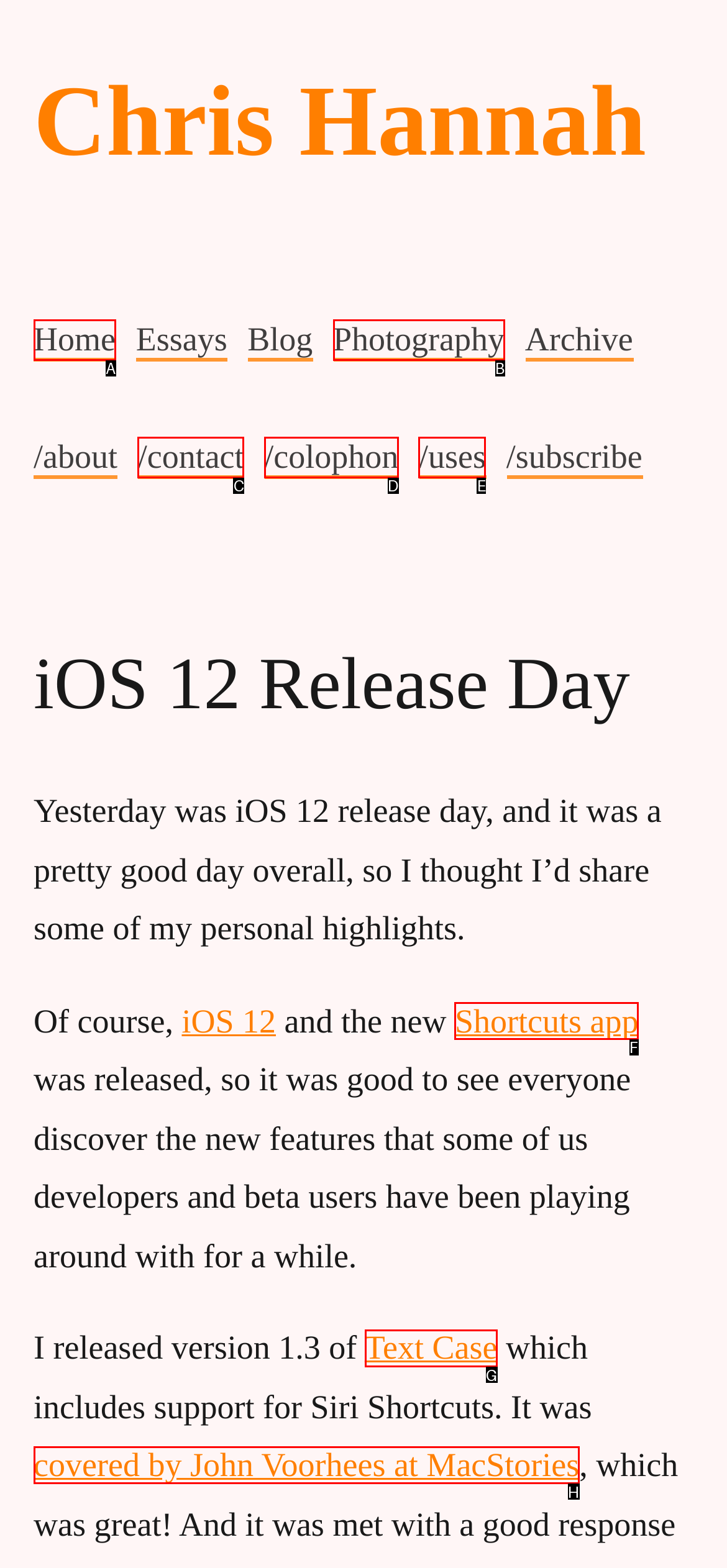Based on the task: check out Text Case, which UI element should be clicked? Answer with the letter that corresponds to the correct option from the choices given.

G